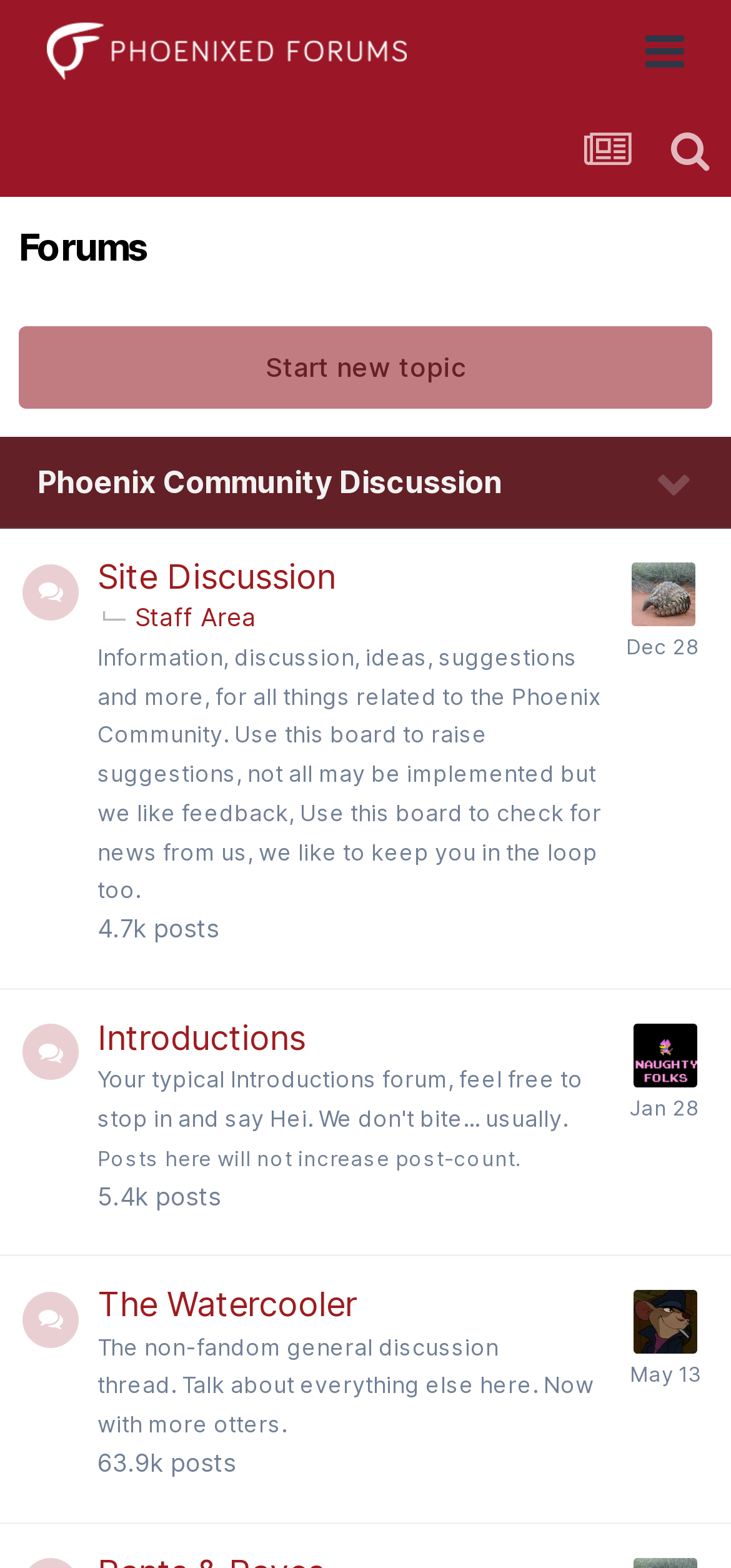From the webpage screenshot, predict the bounding box coordinates (top-left x, top-left y, bottom-right x, bottom-right y) for the UI element described here: alt="The Phoenixed Forums"

[0.063, 0.0, 0.557, 0.066]